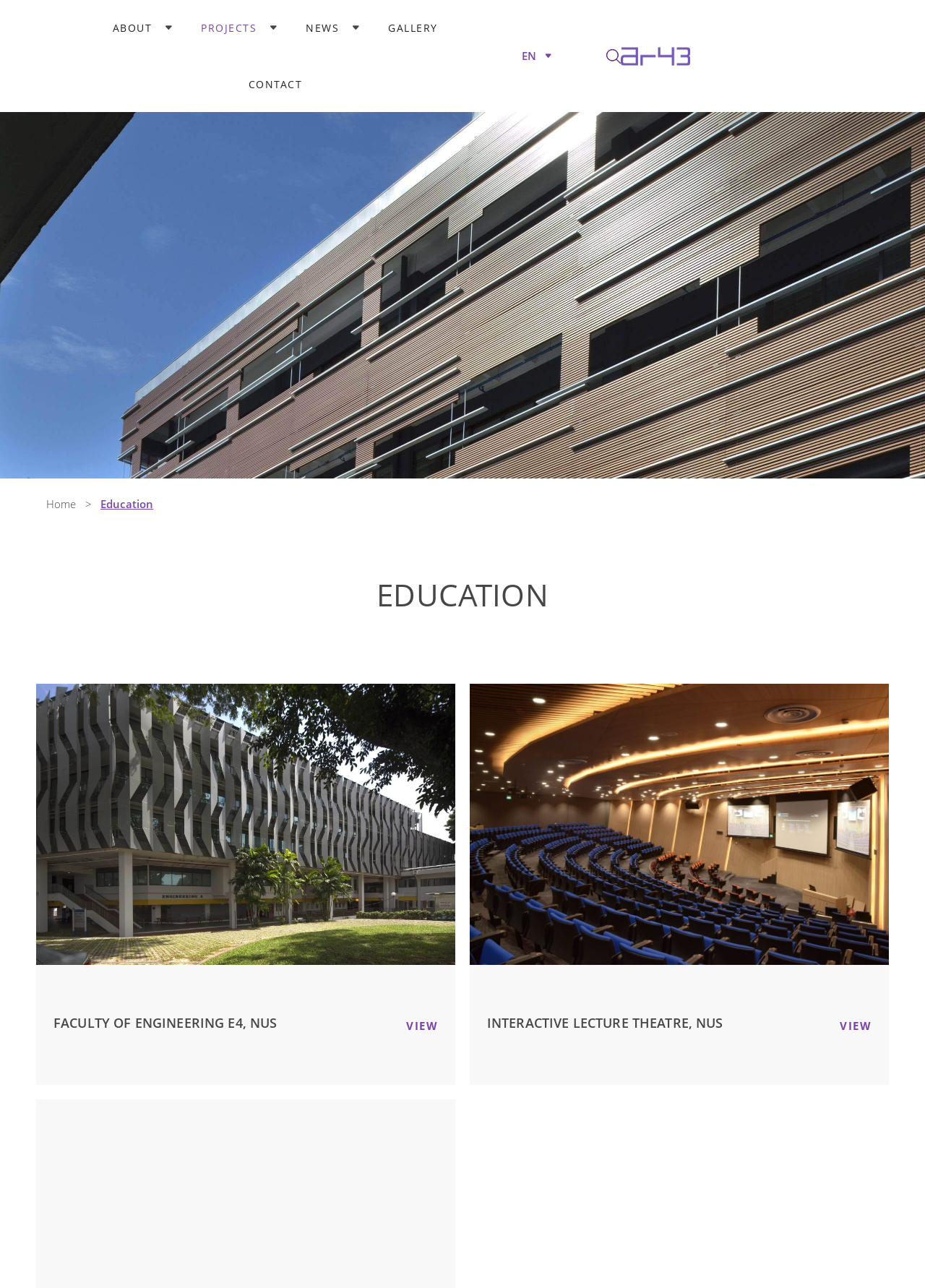Can you find the bounding box coordinates of the area I should click to execute the following instruction: "view faculty of engineering E4, NUS"?

[0.058, 0.787, 0.3, 0.801]